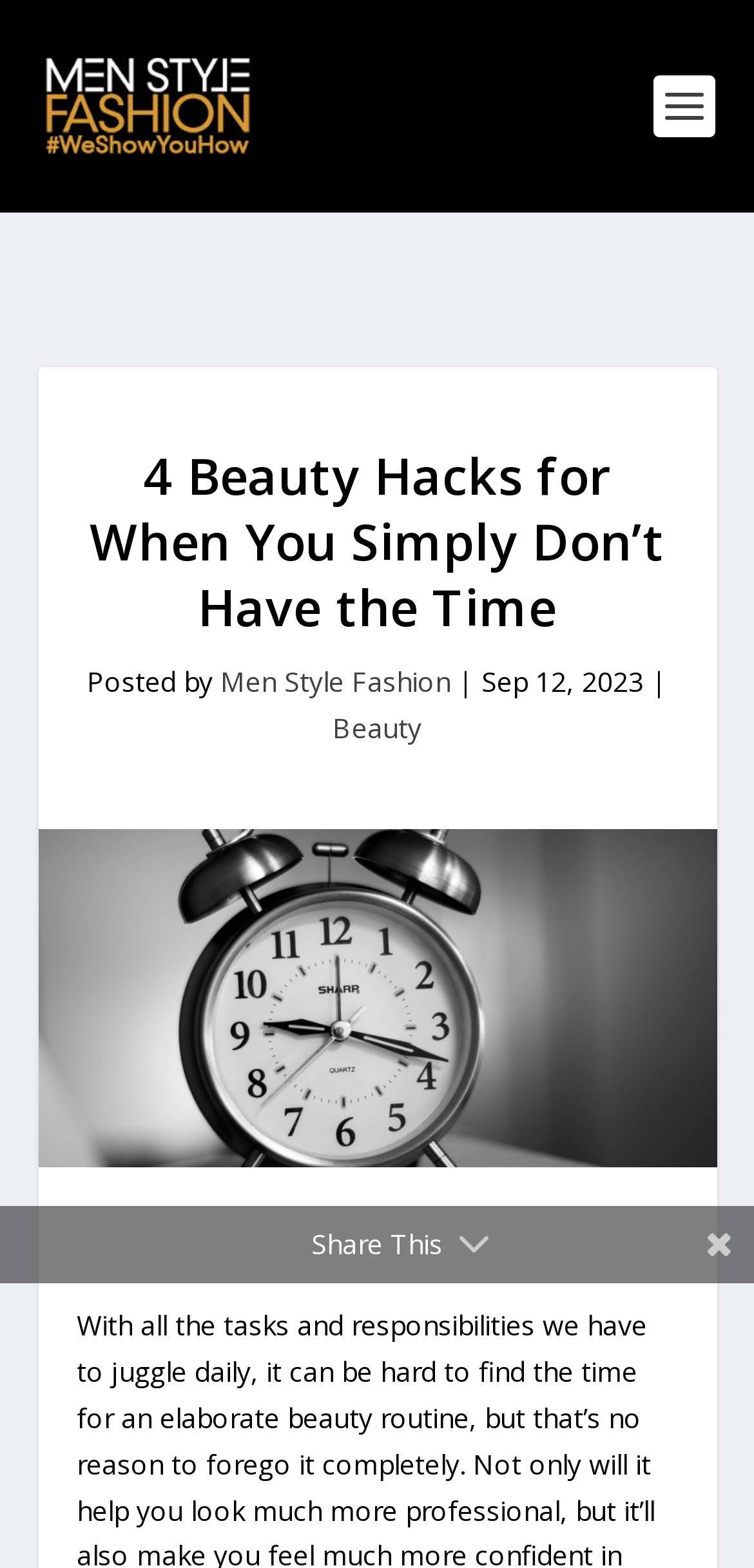Based on the element description: "Men Style Fashion", identify the bounding box coordinates for this UI element. The coordinates must be four float numbers between 0 and 1, listed as [left, top, right, bottom].

[0.292, 0.423, 0.597, 0.447]